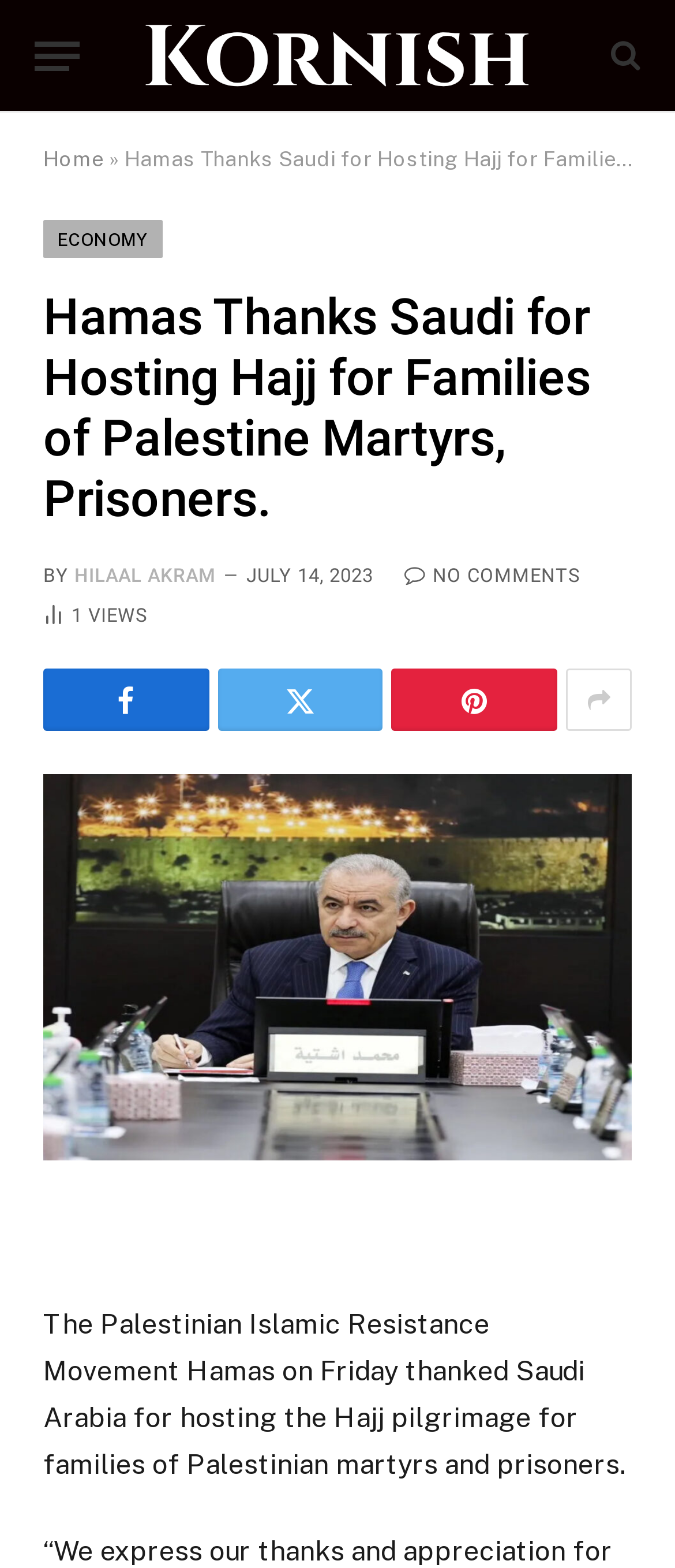What is the name of the author of the article?
Provide a detailed answer to the question using information from the image.

I found the author's name by looking at the text next to the 'BY' label, which is 'HILAAL AKRAM'.